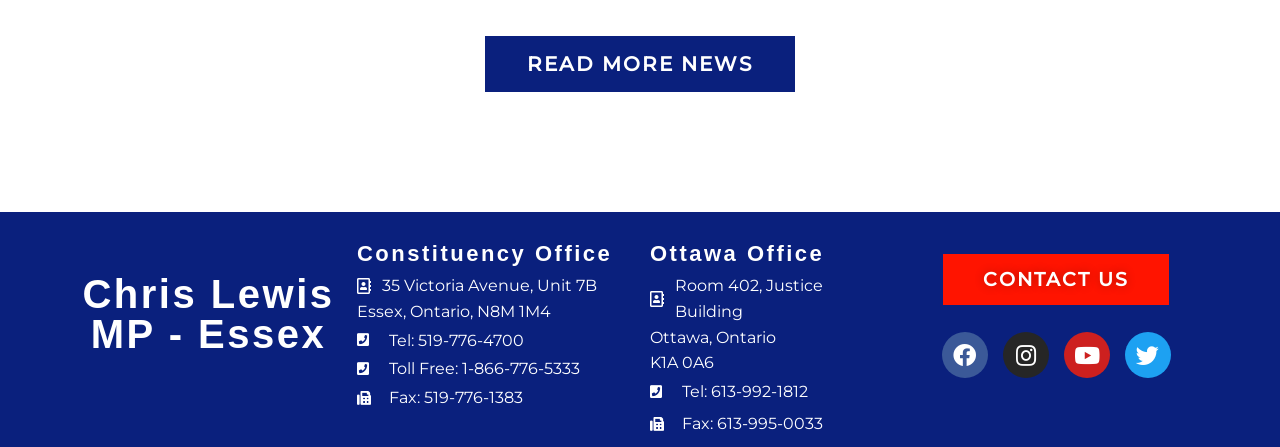What is the street address of the constituency office? Using the information from the screenshot, answer with a single word or phrase.

35 Victoria Avenue, Unit 7B